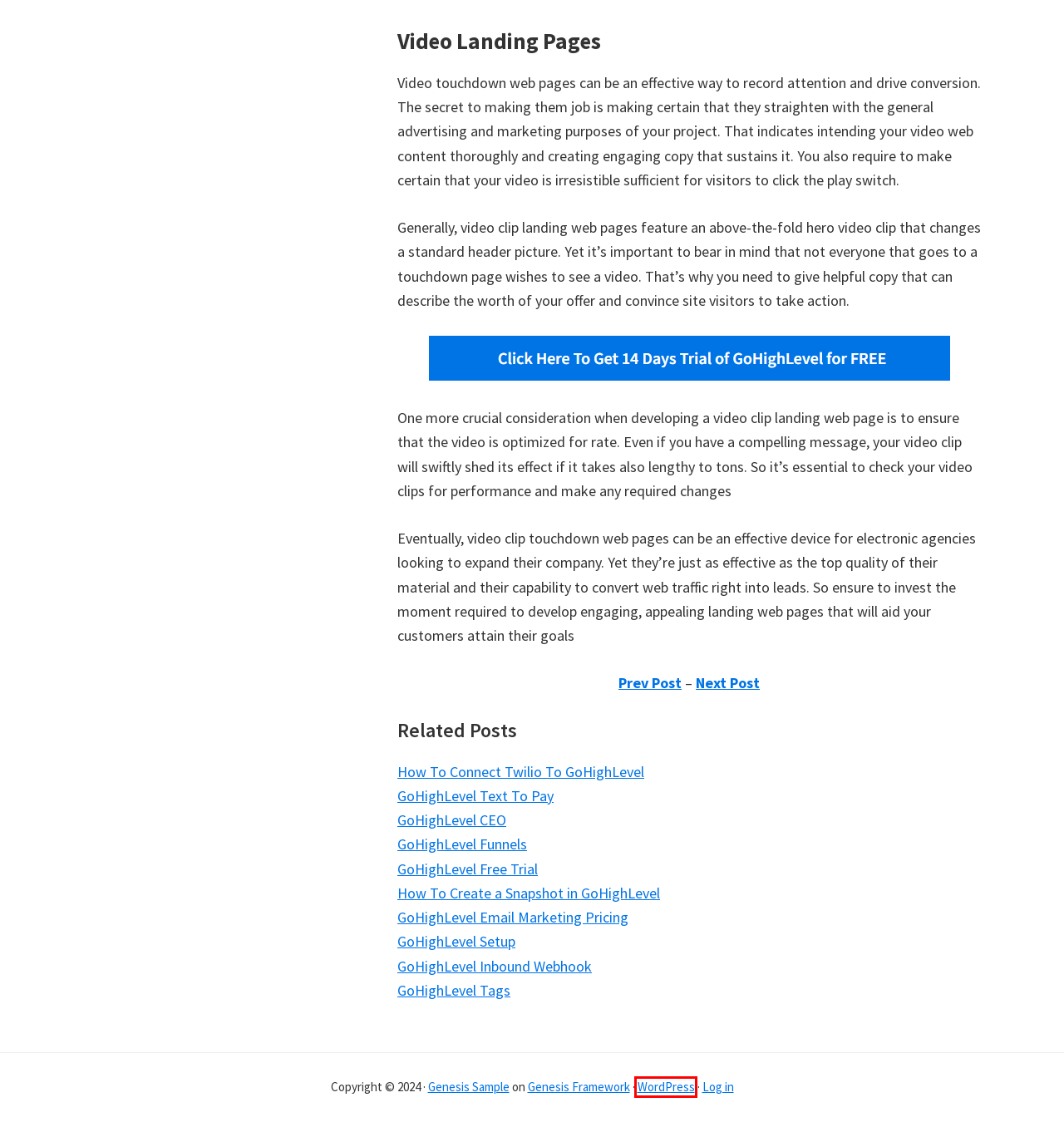You have a screenshot of a webpage where a red bounding box highlights a specific UI element. Identify the description that best matches the resulting webpage after the highlighted element is clicked. The choices are:
A. GoHighLevel Inbound Webhook – Your Comprehensive Guide!
B. GoHighLevel Setup – Your Comprehensive Guide!
C. GoHighLevel CEO – Your Comprehensive Guide!
D. How To Connect Twilio To GoHighLevel – Your Comprehensive Guide!
E. How To Create a Snapshot in GoHighLevel – Your Comprehensive Guide!
F. Blog Tool, Publishing Platform, and CMS – WordPress.org
G. GoHighLevel Free Trial – Your Comprehensive Guide!
H. GoHighLevel Tags – Your Comprehensive Guide!

F